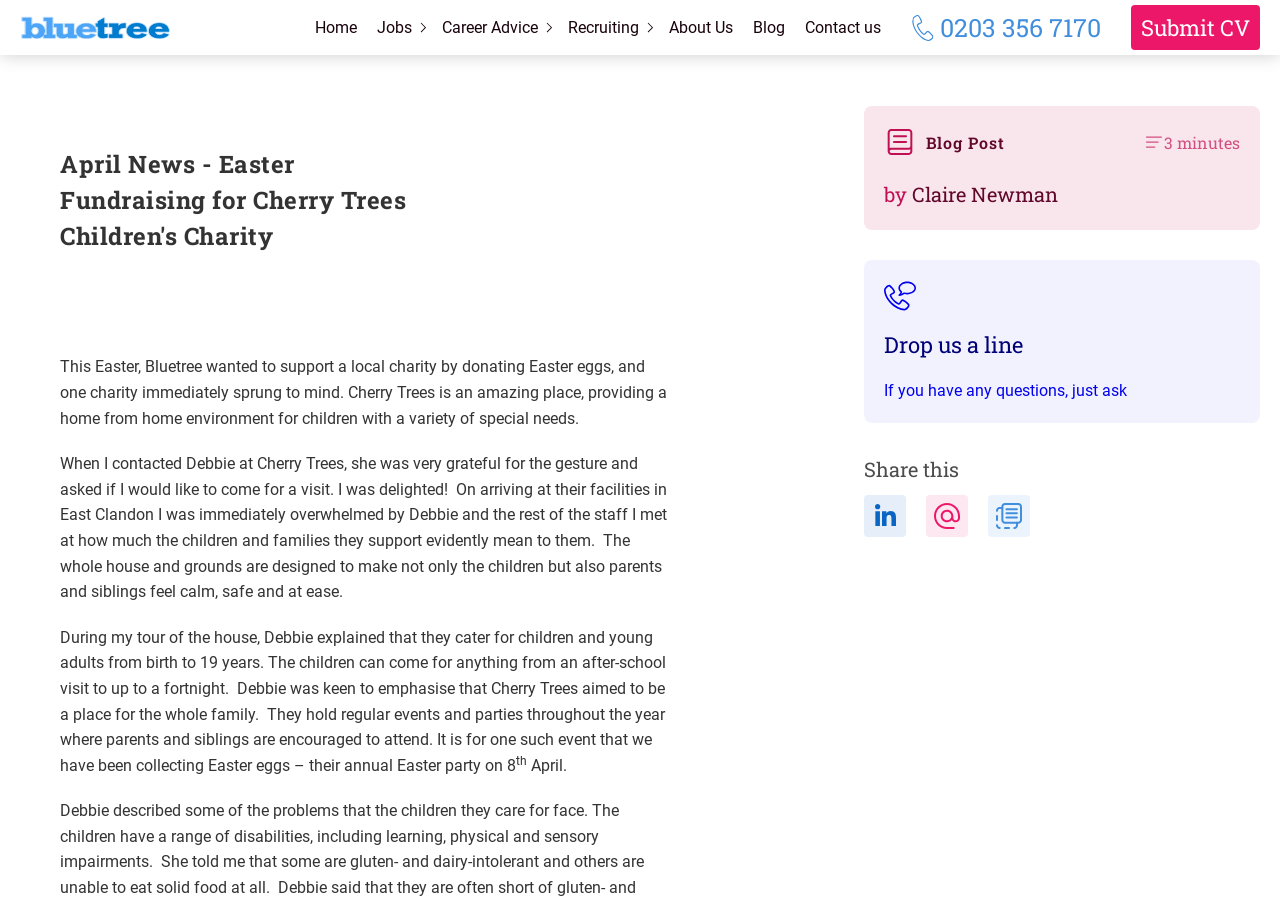Use one word or a short phrase to answer the question provided: 
What is the contact information provided on this webpage?

Phone number and email